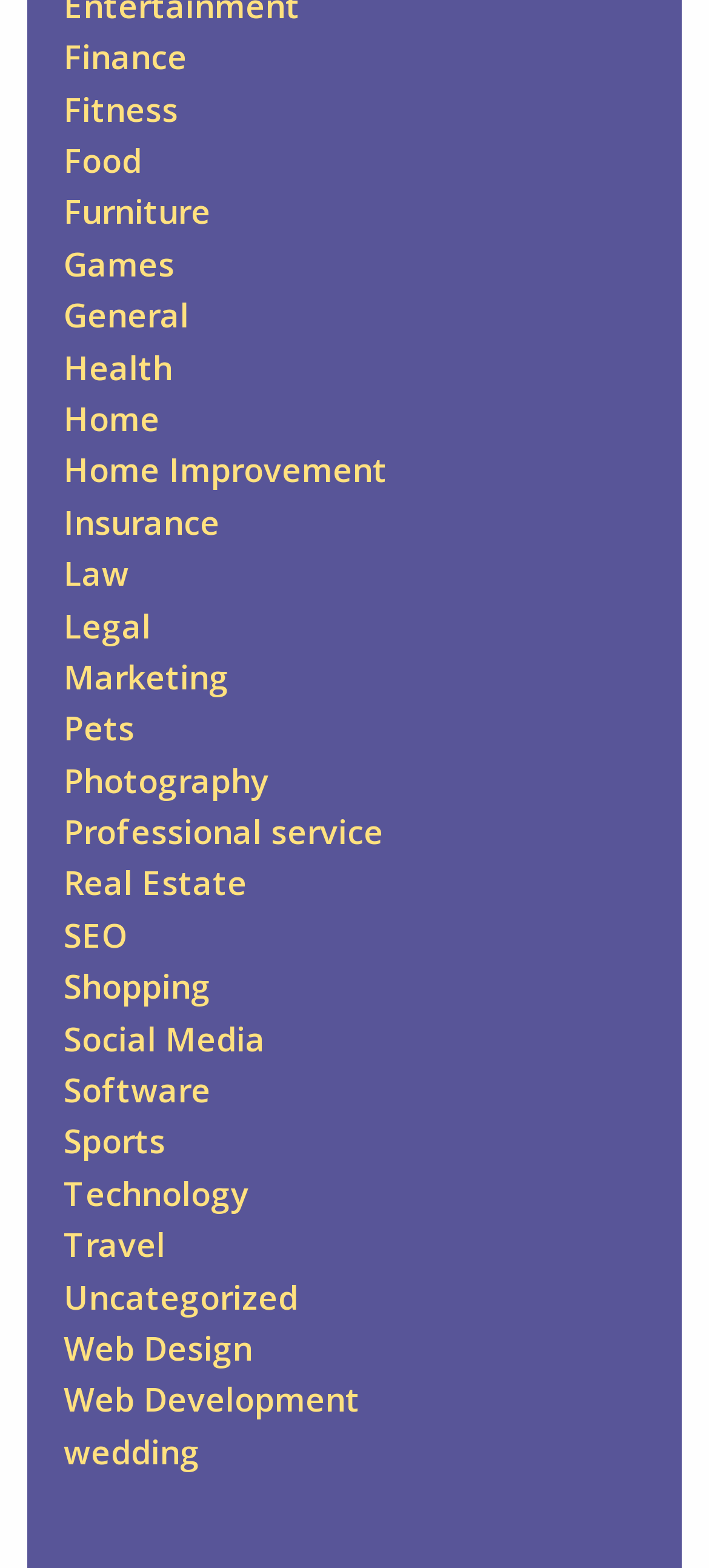Please examine the image and answer the question with a detailed explanation:
What is the category located below 'Fitness'?

By comparing the y1 and y2 coordinates of the link elements, I found that the element with the text 'Food' is located below the element with the text 'Fitness', indicating that 'Food' is the category located below 'Fitness'.